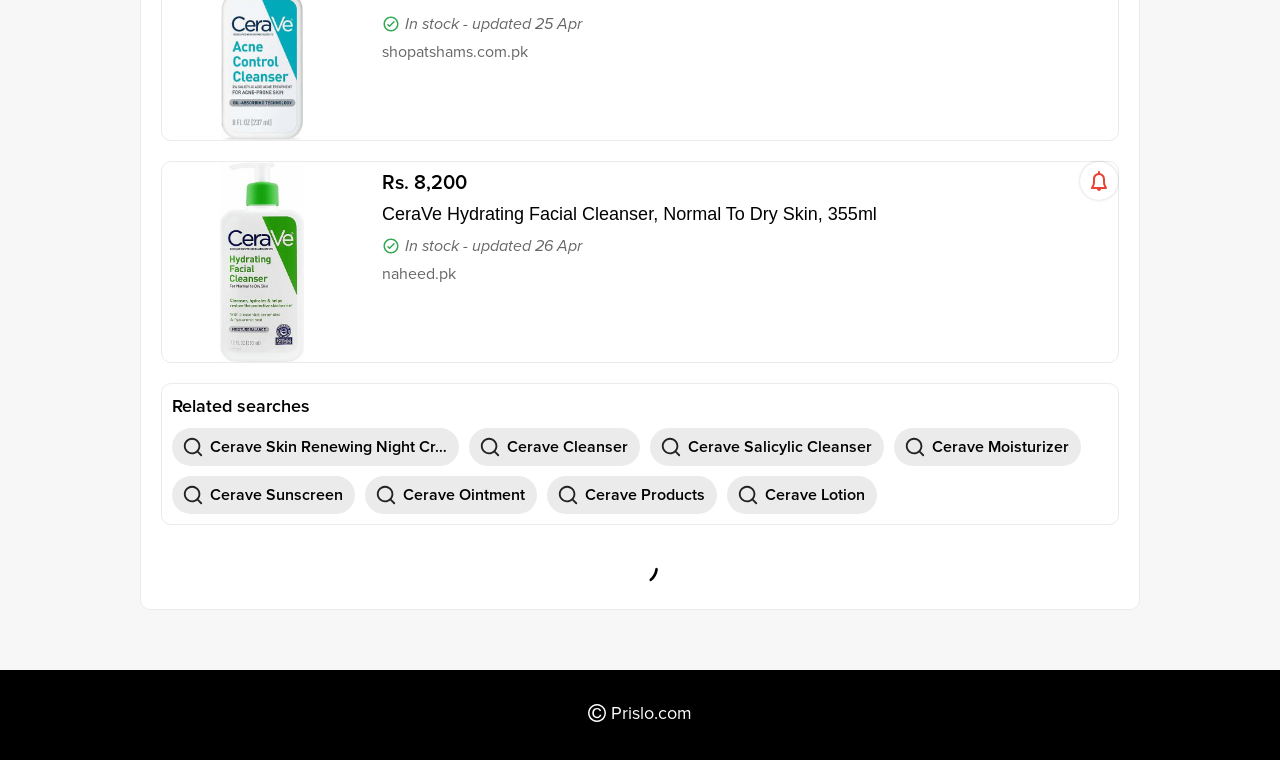Can you find the bounding box coordinates of the area I should click to execute the following instruction: "Learn more about payday loan companies in Hamilton"?

None